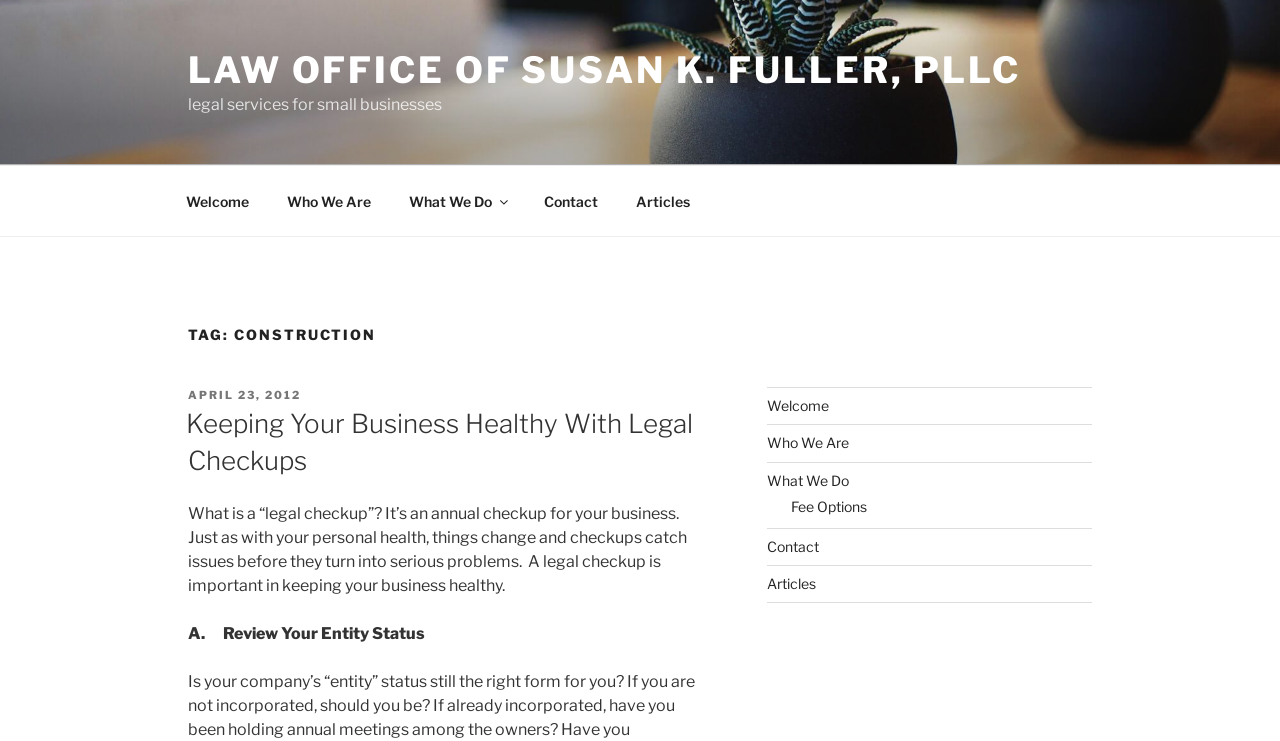What is the name of the law office?
Look at the image and respond to the question as thoroughly as possible.

The name of the law office can be found in the topmost link element with the text 'LAW OFFICE OF SUSAN K. FULLER, PLLC'.